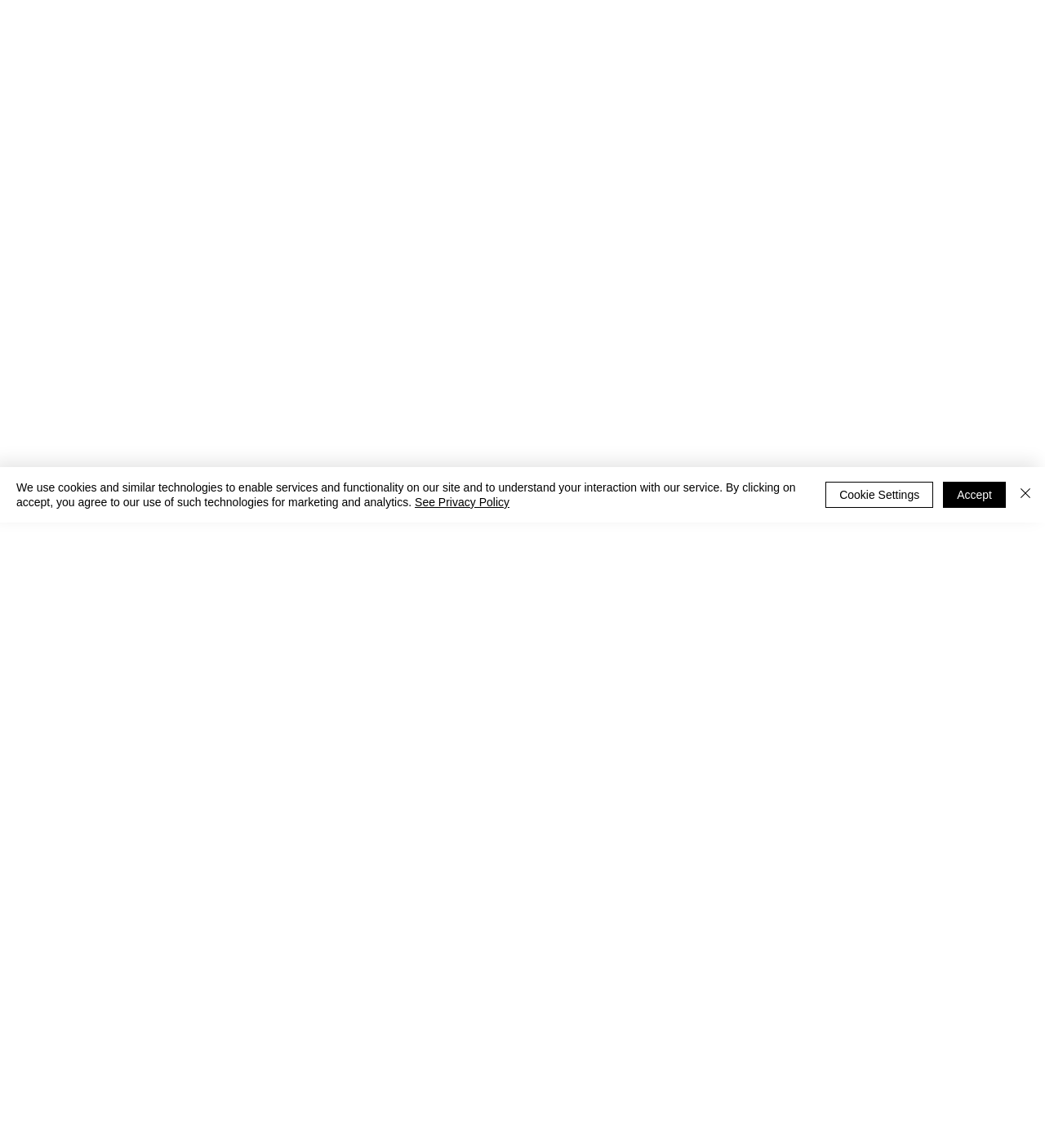Using the description: "aria-label="Close"", identify the bounding box of the corresponding UI element in the screenshot.

[0.972, 0.418, 0.991, 0.444]